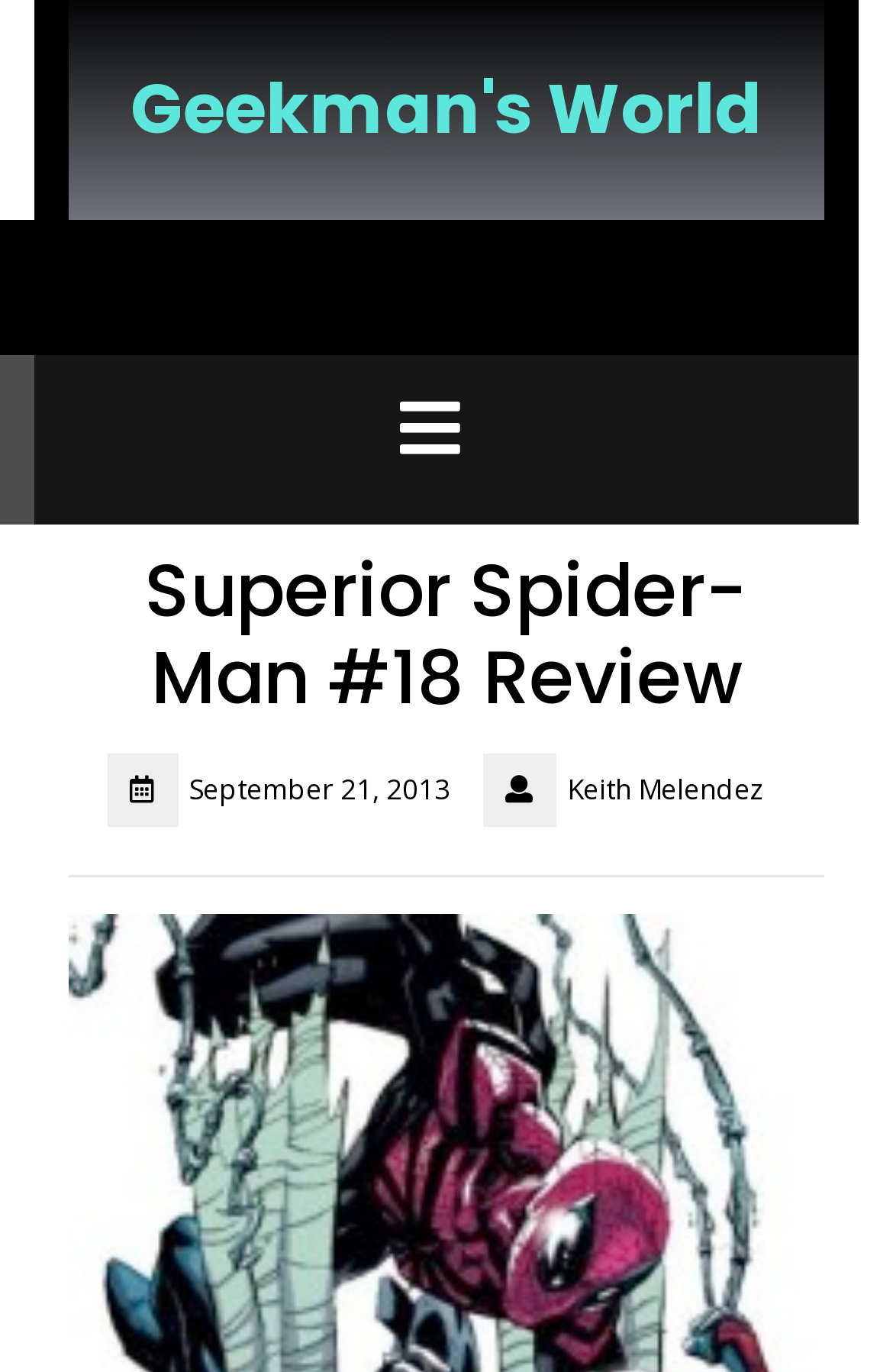Reply to the question with a single word or phrase:
Is there a button on the webpage?

Yes